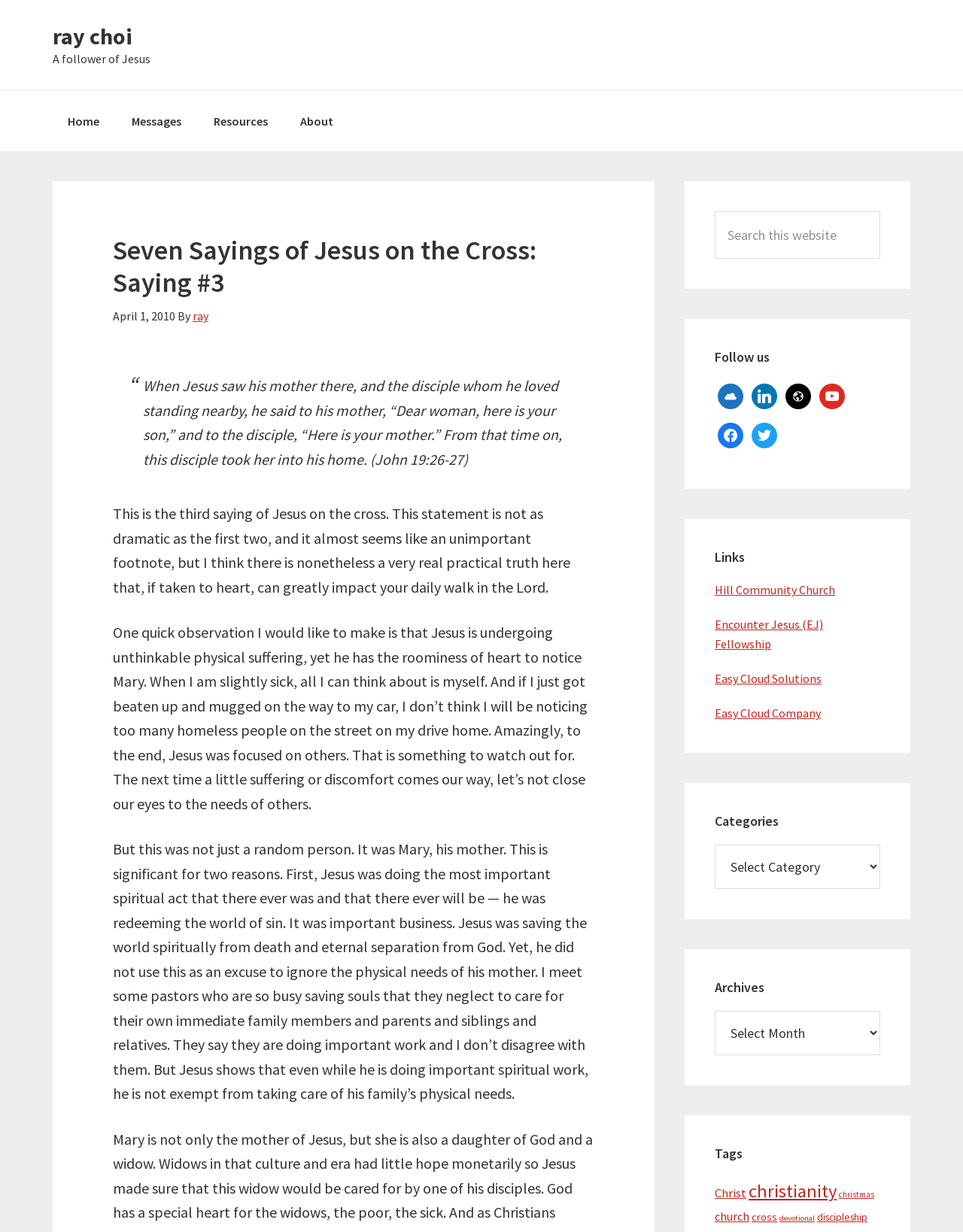Extract the main title from the webpage.

Seven Sayings of Jesus on the Cross: Saying #3